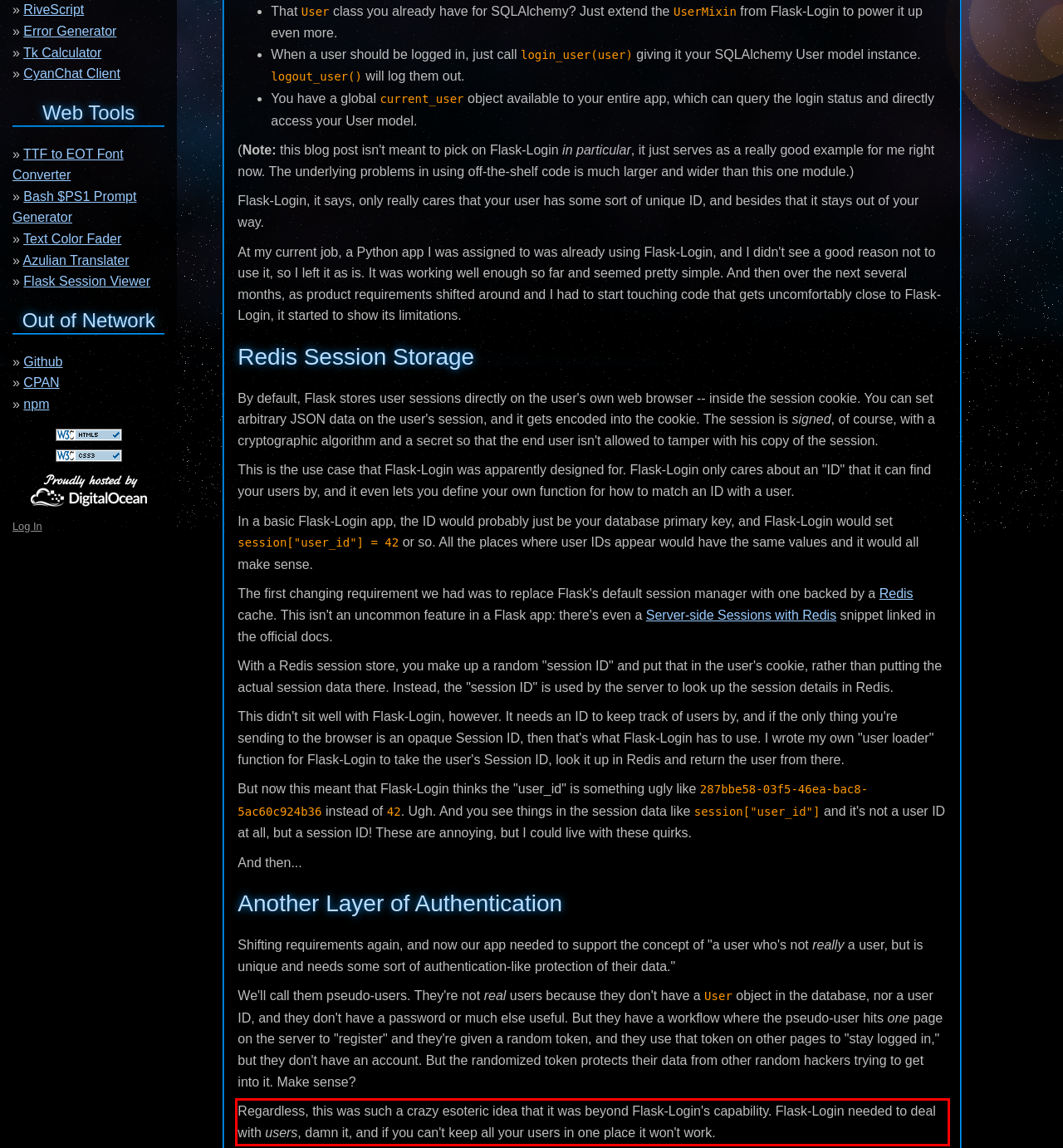You have a screenshot of a webpage, and there is a red bounding box around a UI element. Utilize OCR to extract the text within this red bounding box.

Regardless, this was such a crazy esoteric idea that it was beyond Flask-Login's capability. Flask-Login needed to deal with users, damn it, and if you can't keep all your users in one place it won't work.